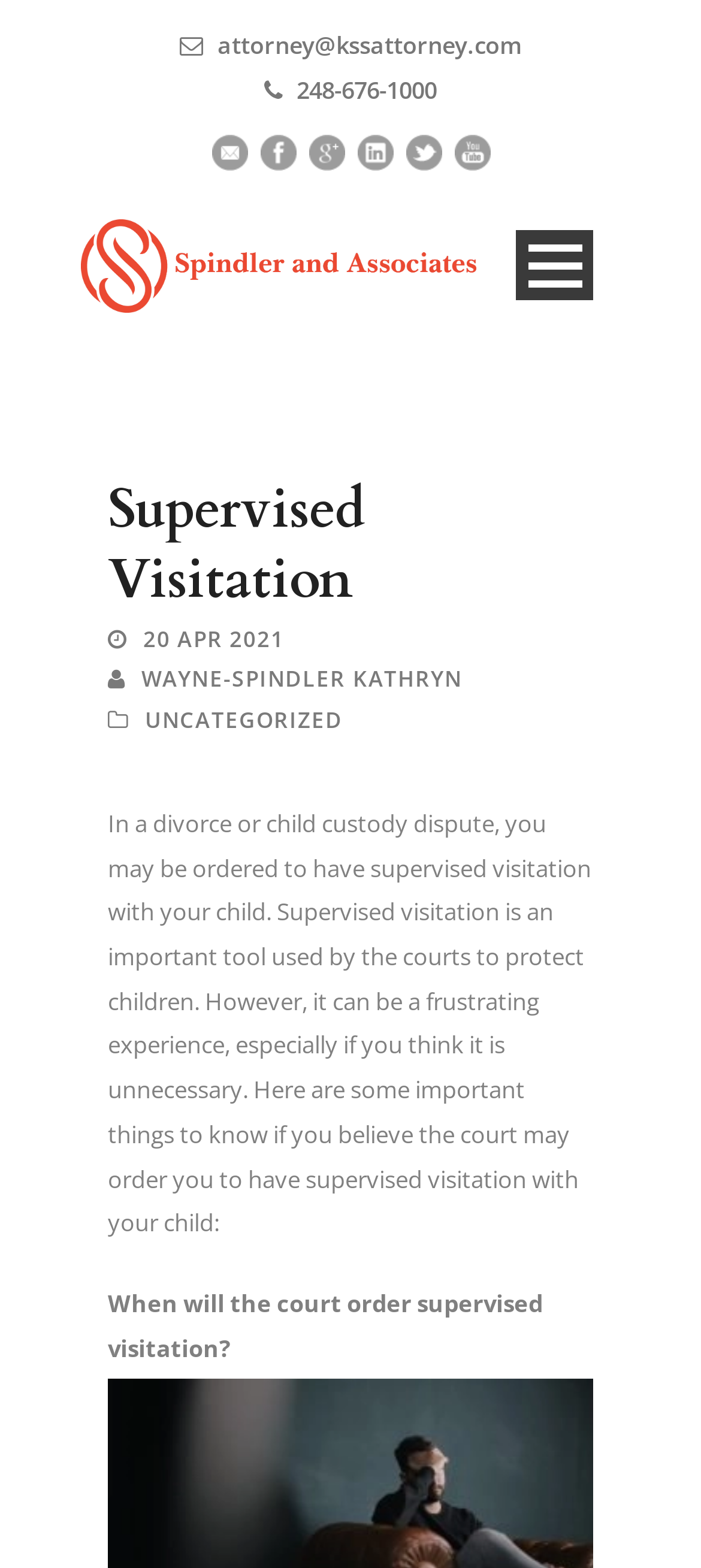Use a single word or phrase to answer the following:
What is the topic of the article?

Supervised Visitation